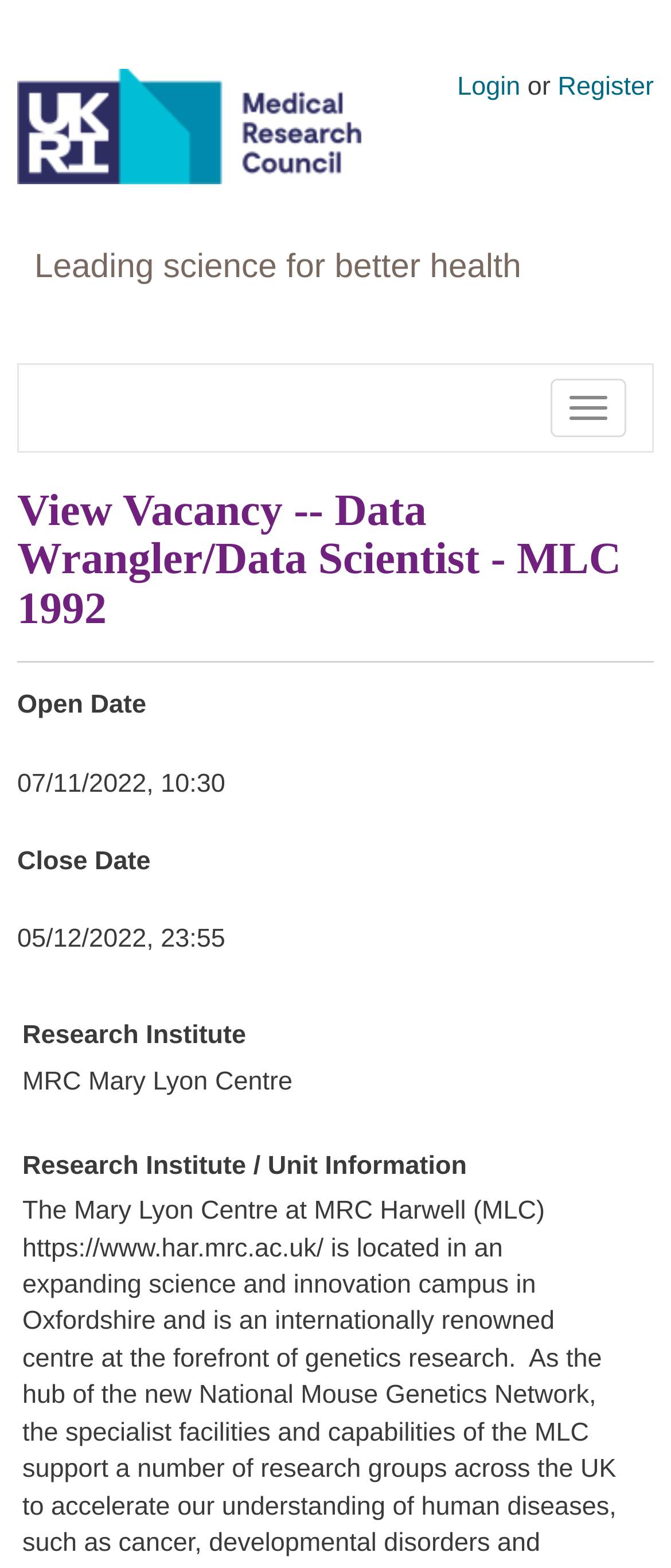What is the organization behind the webpage?
Can you offer a detailed and complete answer to this question?

I found the organization behind the webpage by looking at the top-left corner of the webpage, where the logo and name 'MRC: Medical Research Council' are located.